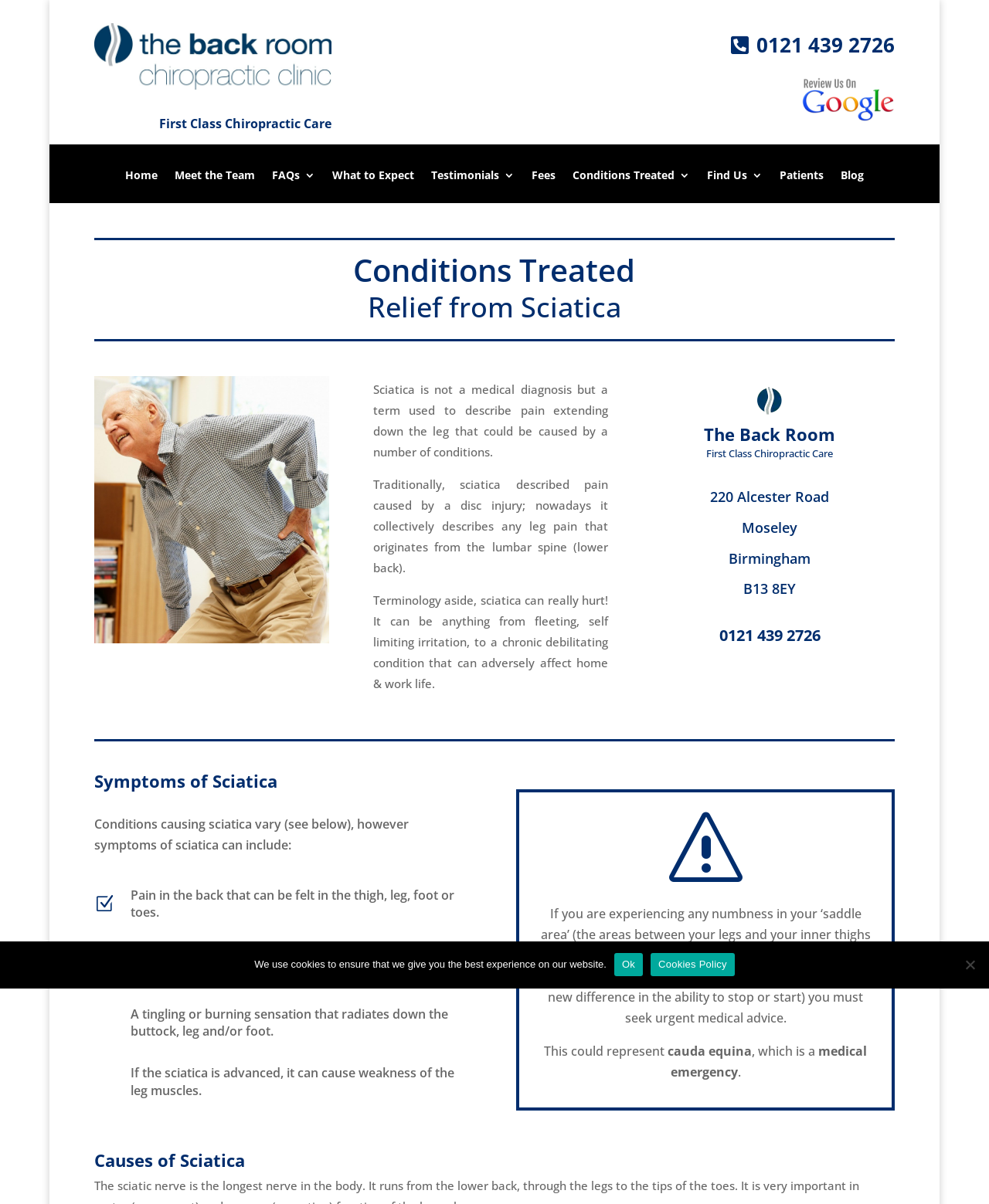Find the bounding box coordinates of the area that needs to be clicked in order to achieve the following instruction: "Visit the Home page". The coordinates should be specified as four float numbers between 0 and 1, i.e., [left, top, right, bottom].

[0.127, 0.141, 0.159, 0.169]